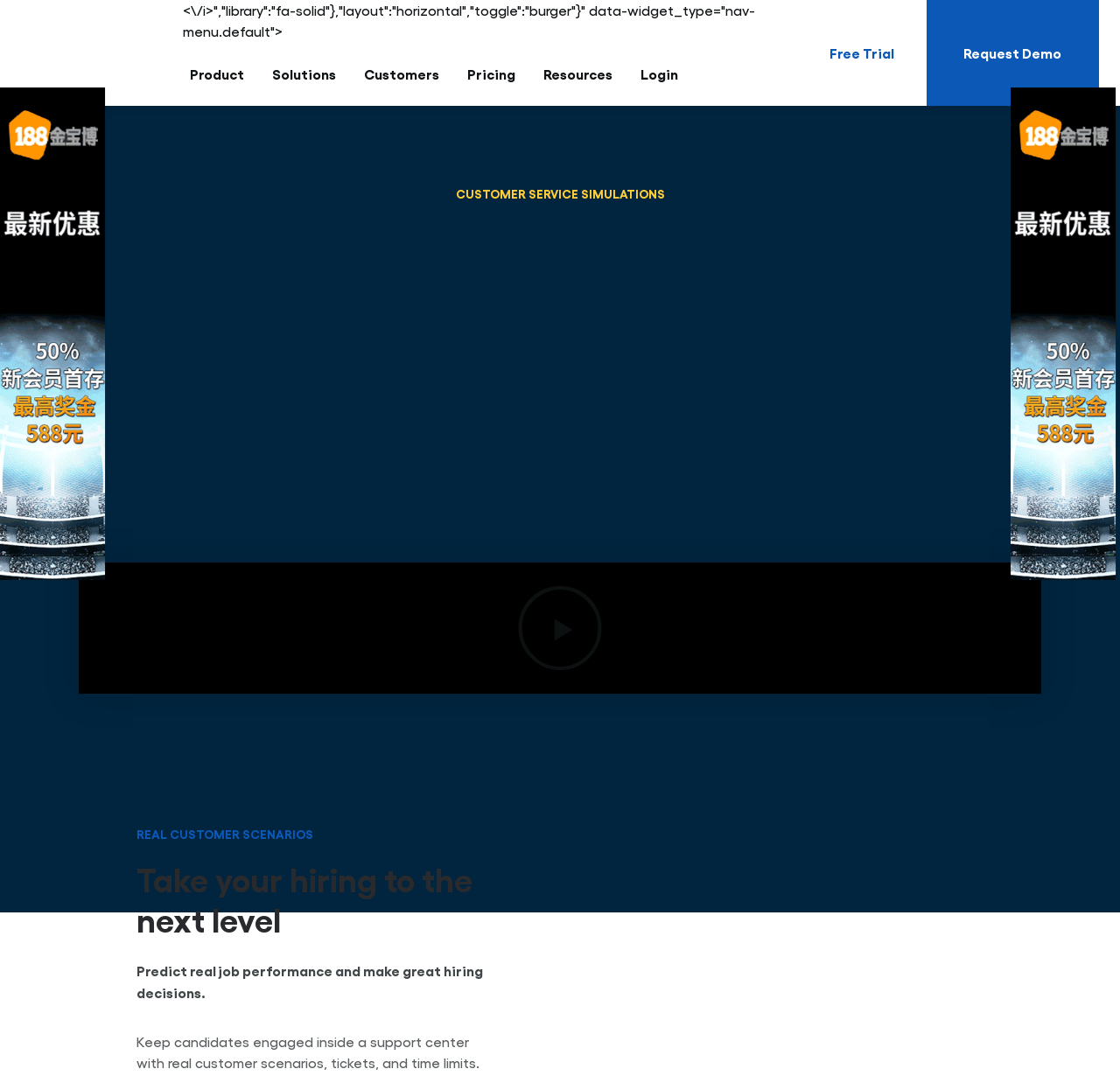Respond to the following question using a concise word or phrase: 
What is the logo of the company?

Vervoe